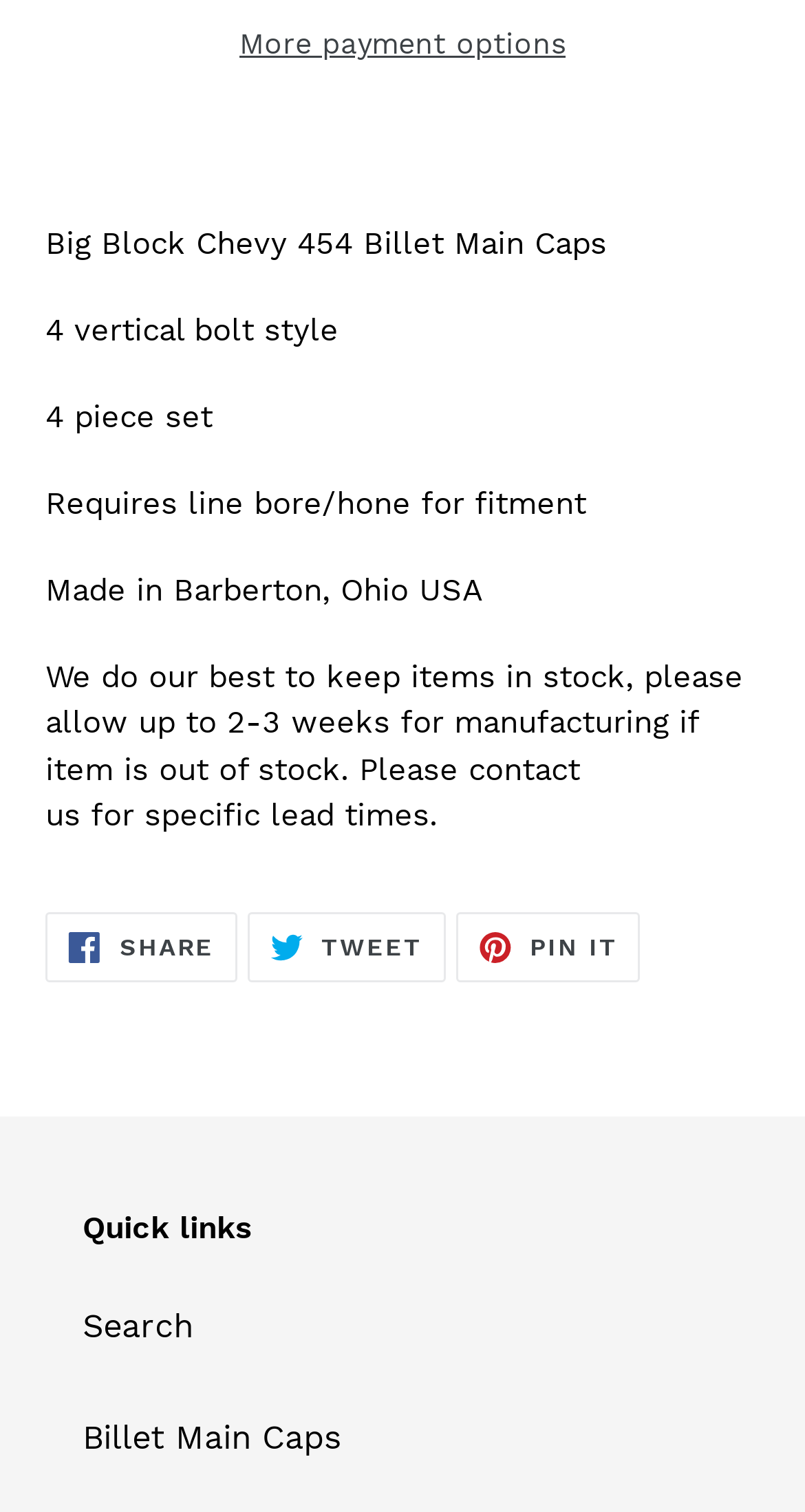How many social media sharing options are available?
Answer with a single word or short phrase according to what you see in the image.

3